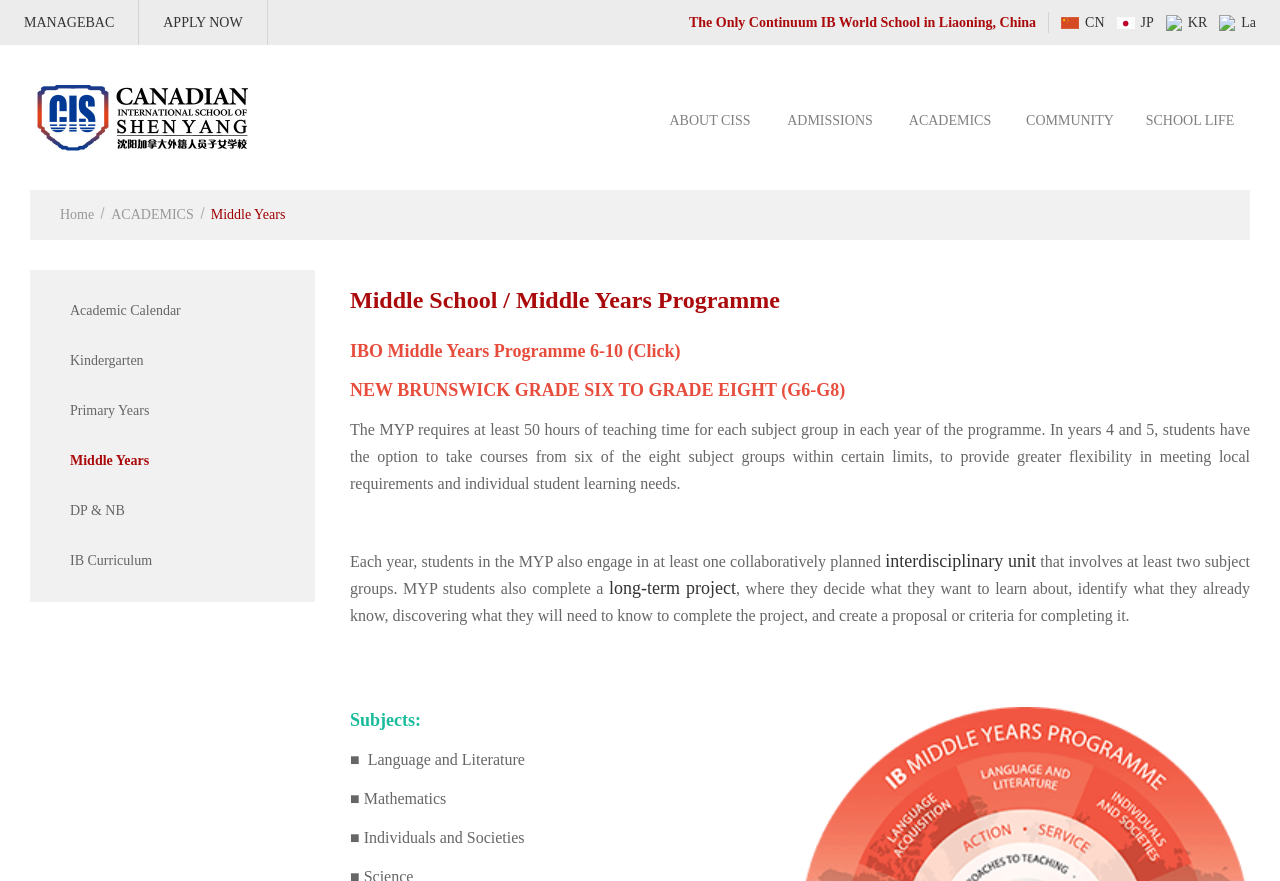Show the bounding box coordinates of the element that should be clicked to complete the task: "Click the Middle Years link".

[0.165, 0.235, 0.223, 0.252]